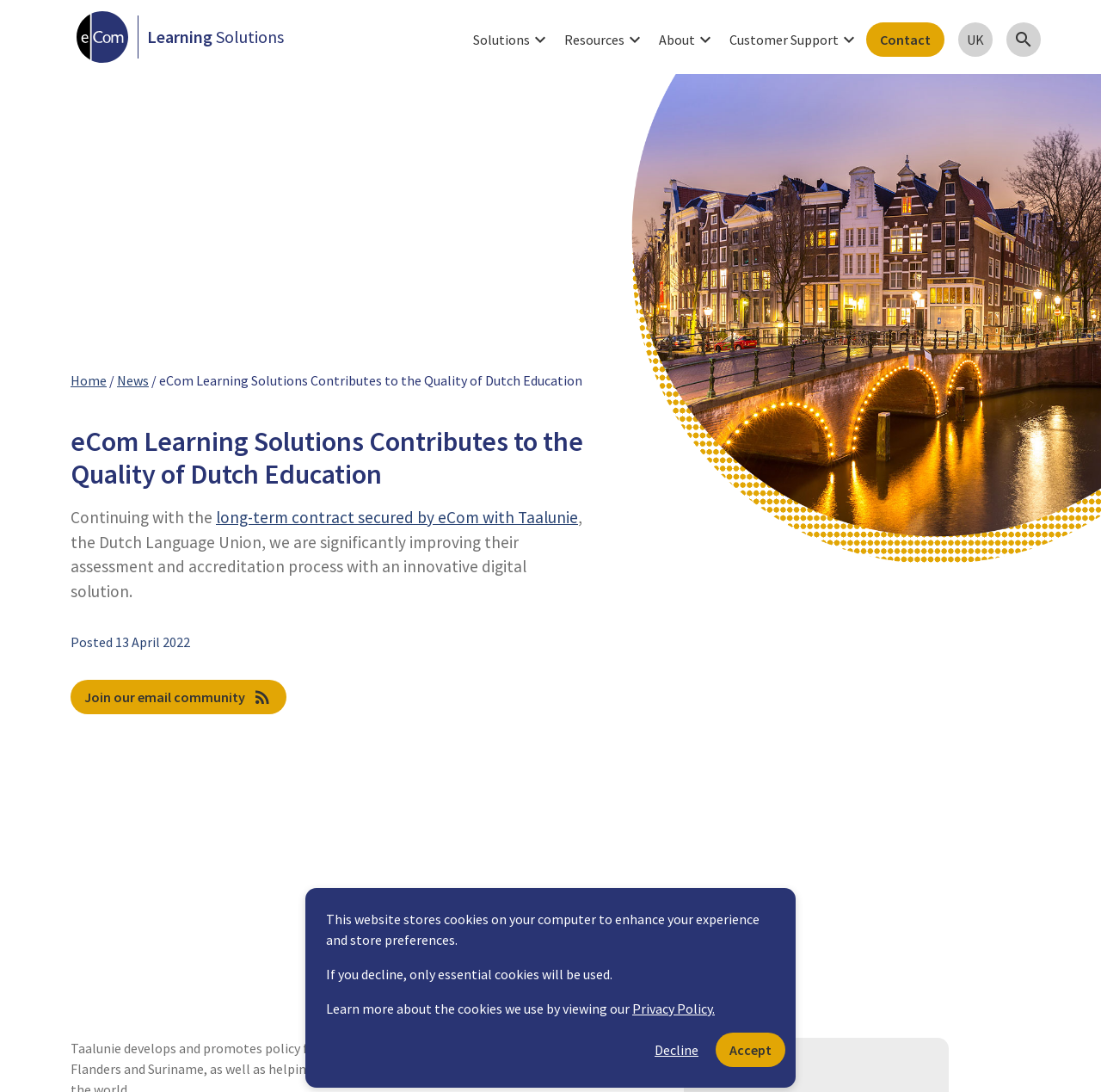Can you provide the bounding box coordinates for the element that should be clicked to implement the instruction: "Join email community"?

[0.064, 0.623, 0.26, 0.654]